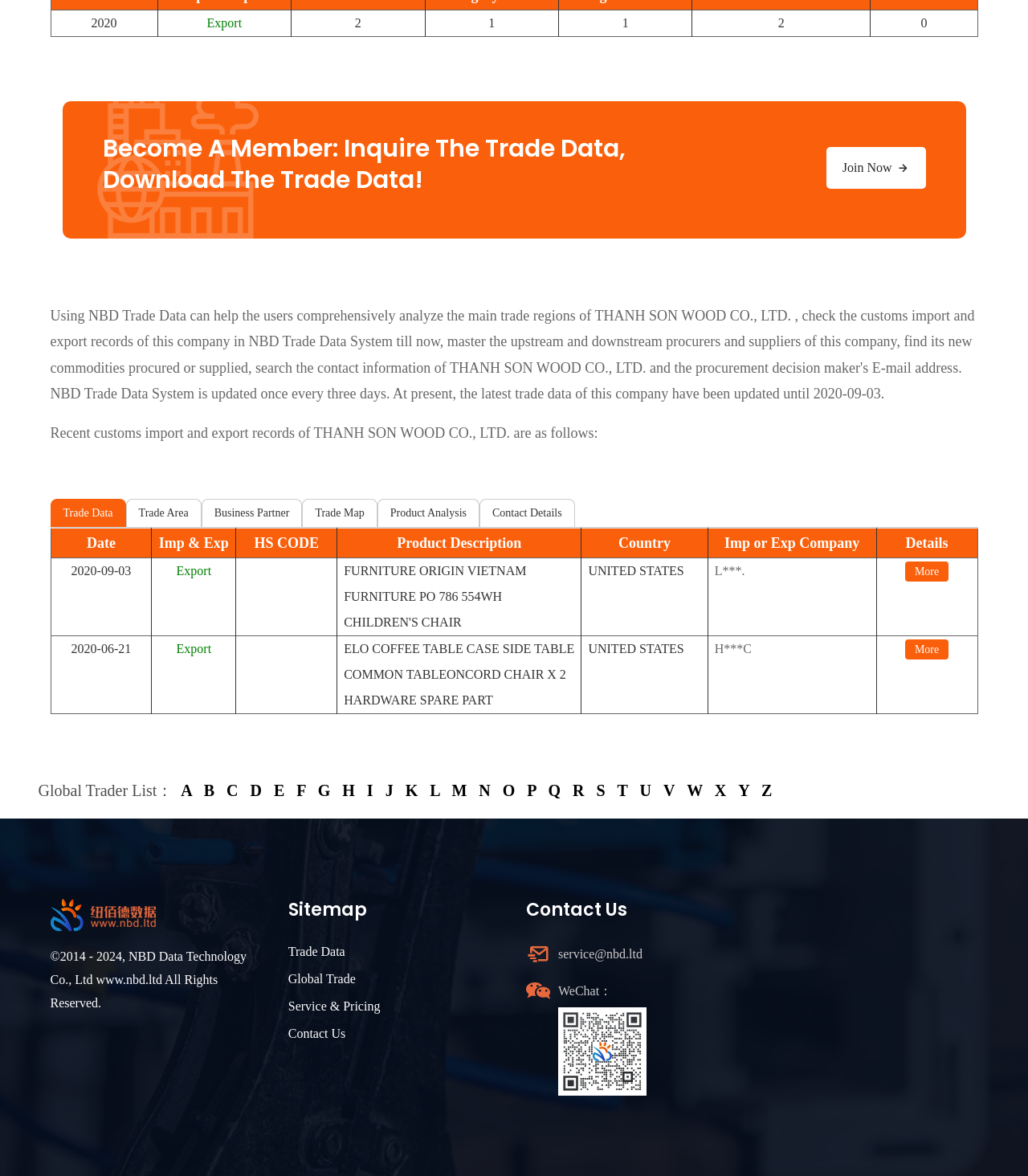What is the company name in the recent customs import and export records?
Based on the visual content, answer with a single word or a brief phrase.

THANH SON WOOD CO., LTD.